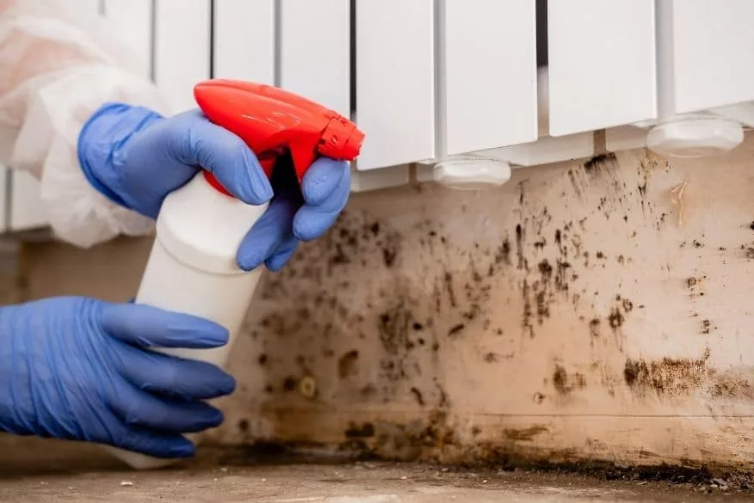Using the details in the image, give a detailed response to the question below:
What is the color of the nozzle?

The spray bottle held by the individual has a red nozzle, which is a distinctive feature of the bottle and helps to identify its purpose in the mold remediation process.